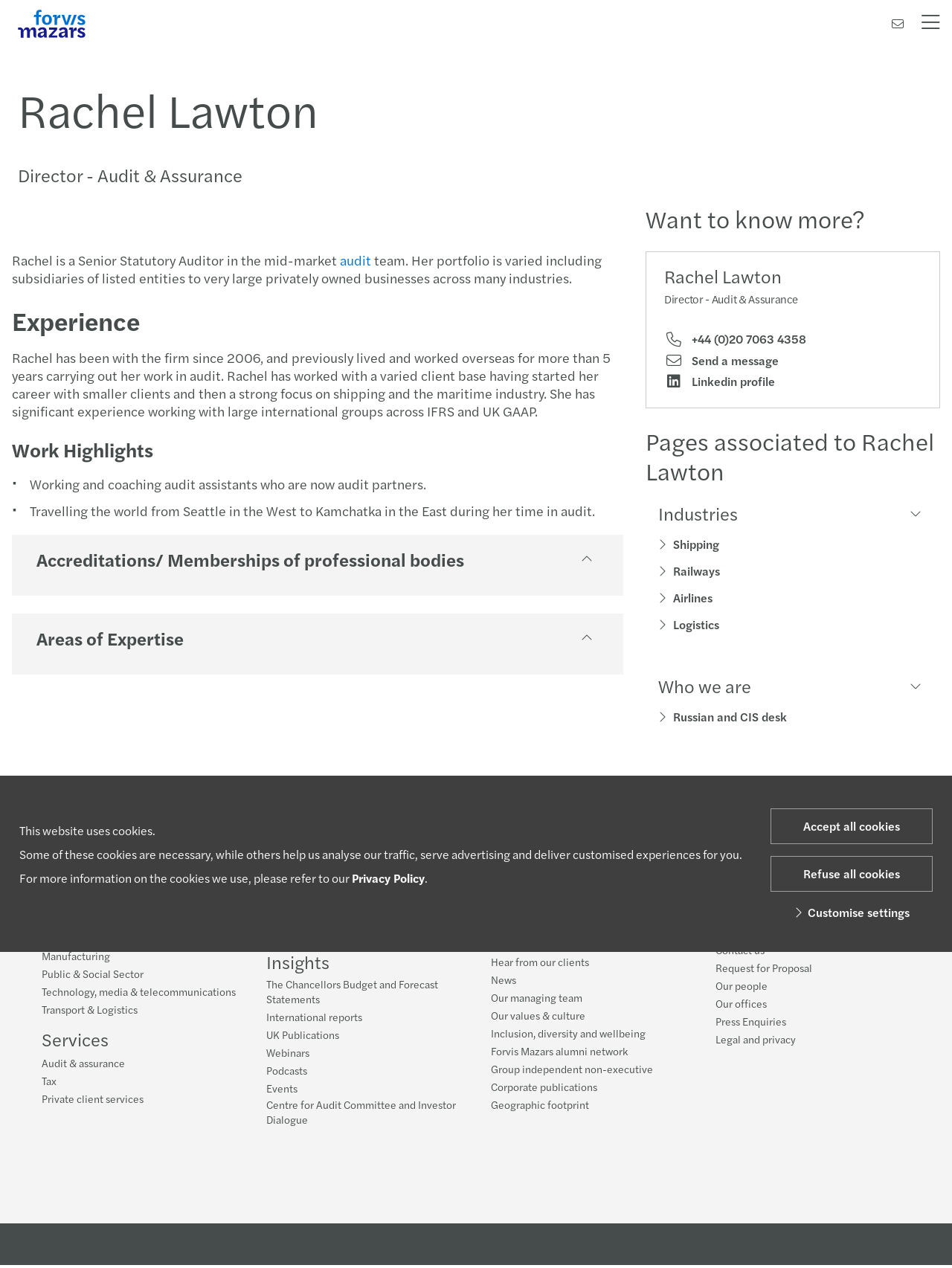Please locate the bounding box coordinates for the element that should be clicked to achieve the following instruction: "View Rachel Lawton's profile". Ensure the coordinates are given as four float numbers between 0 and 1, i.e., [left, top, right, bottom].

[0.698, 0.208, 0.968, 0.259]